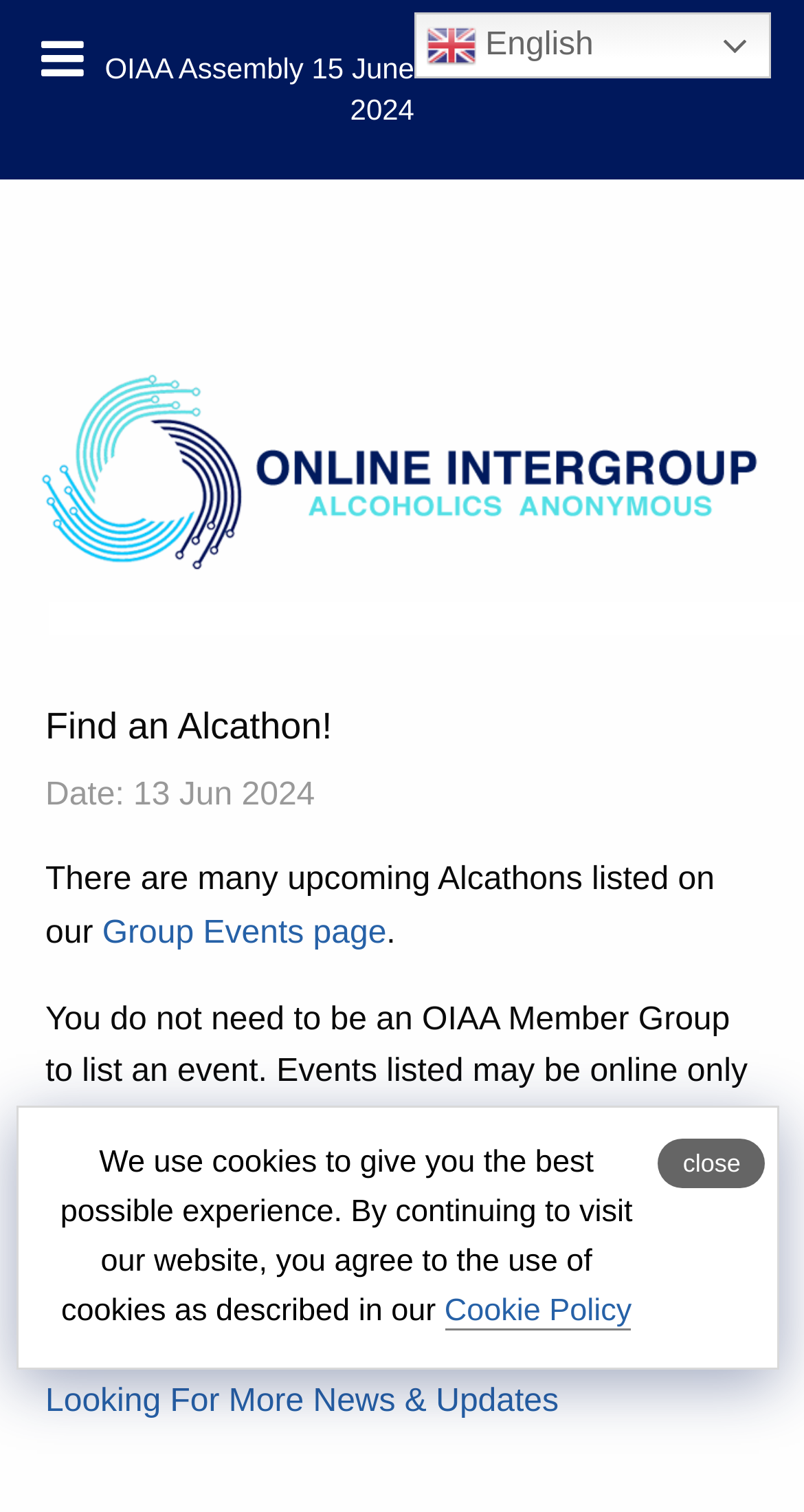Respond with a single word or phrase to the following question:
What is the language of the website?

English